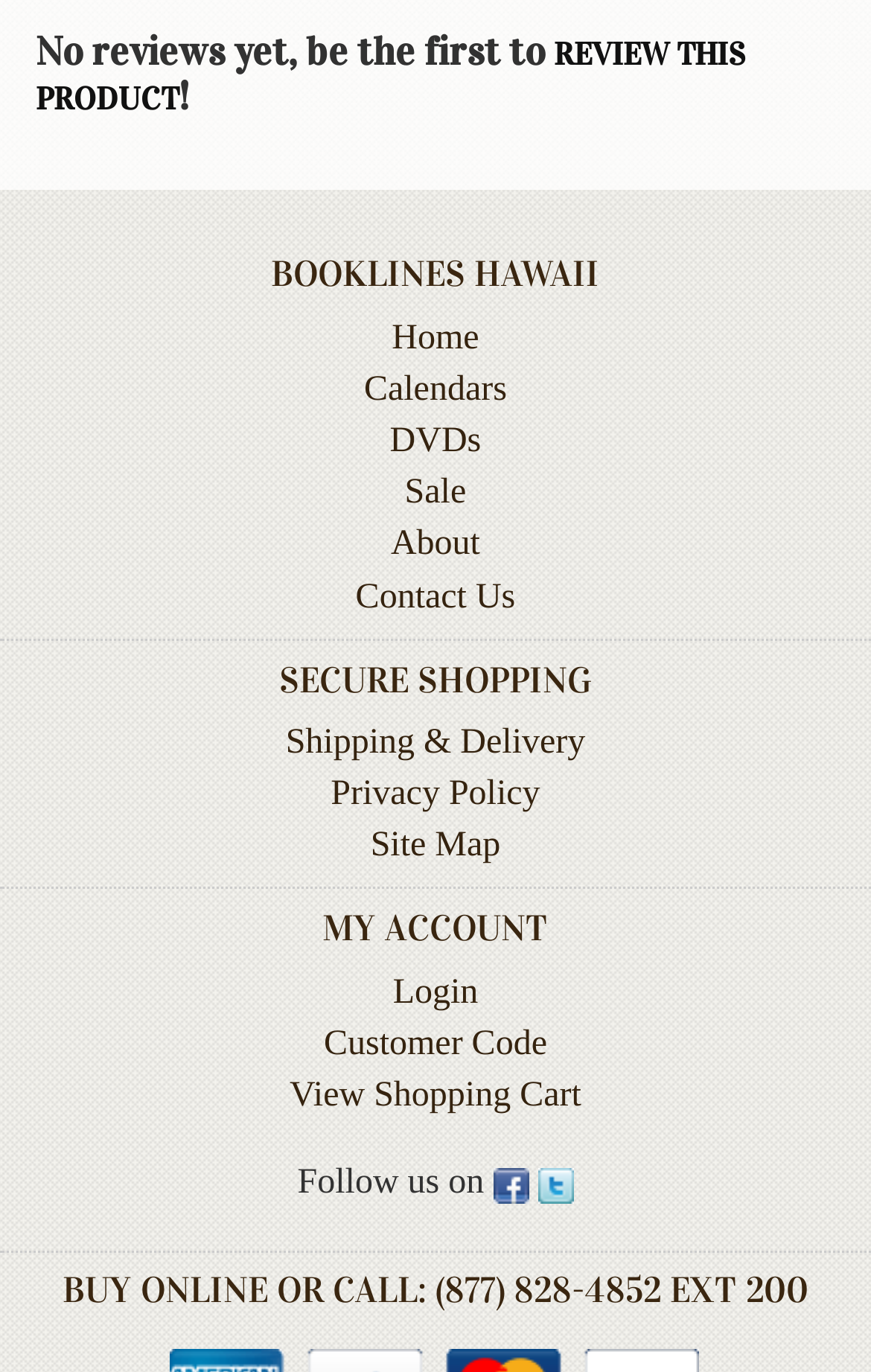Respond with a single word or short phrase to the following question: 
What is the phone number to call for buying online?

(877) 828-4852 EXT 200